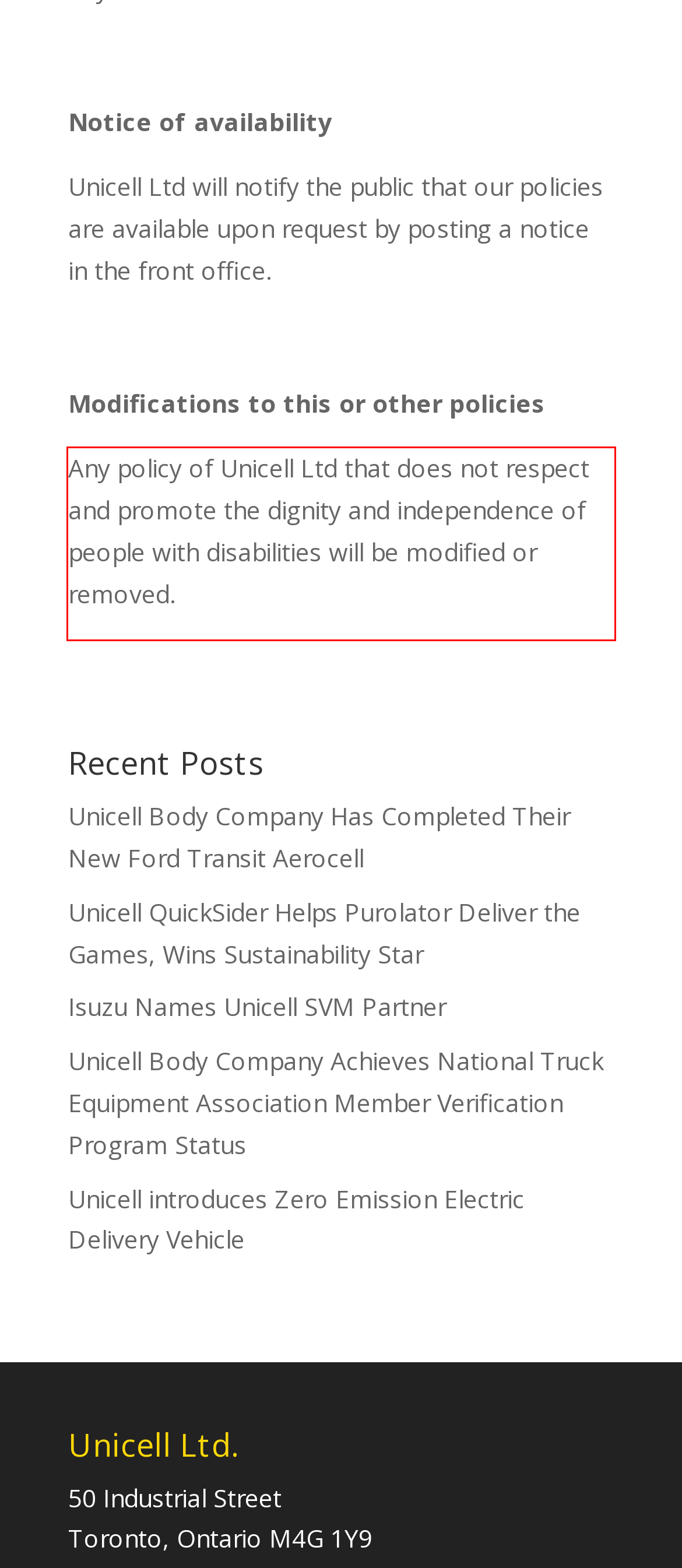From the provided screenshot, extract the text content that is enclosed within the red bounding box.

Any policy of Unicell Ltd that does not respect and promote the dignity and independence of people with disabilities will be modified or removed.